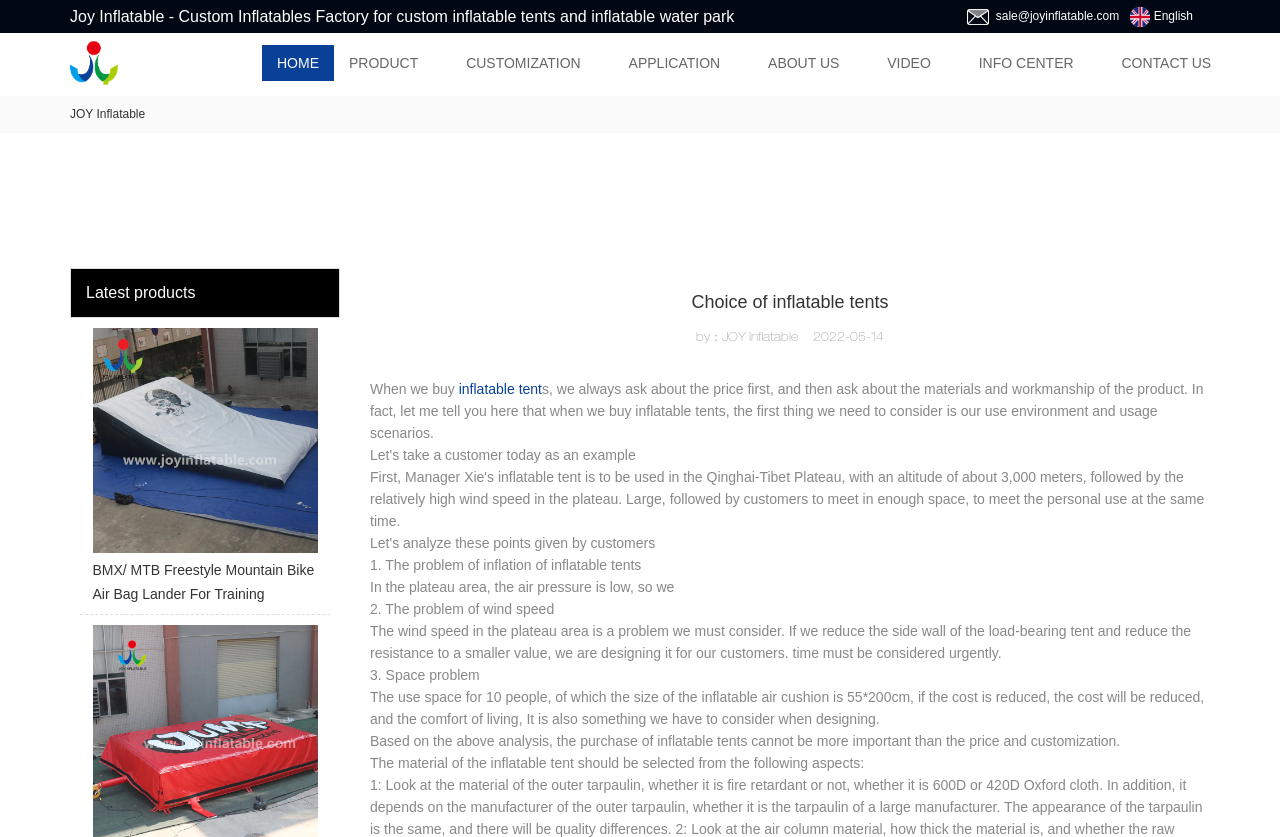What are the three problems to consider when buying an inflatable tent?
Please give a well-detailed answer to the question.

According to the text, when buying an inflatable tent, one needs to consider three problems: the problem of inflation, the problem of wind speed, and the problem of space. These problems are mentioned in the text as important factors to consider when designing an inflatable tent.